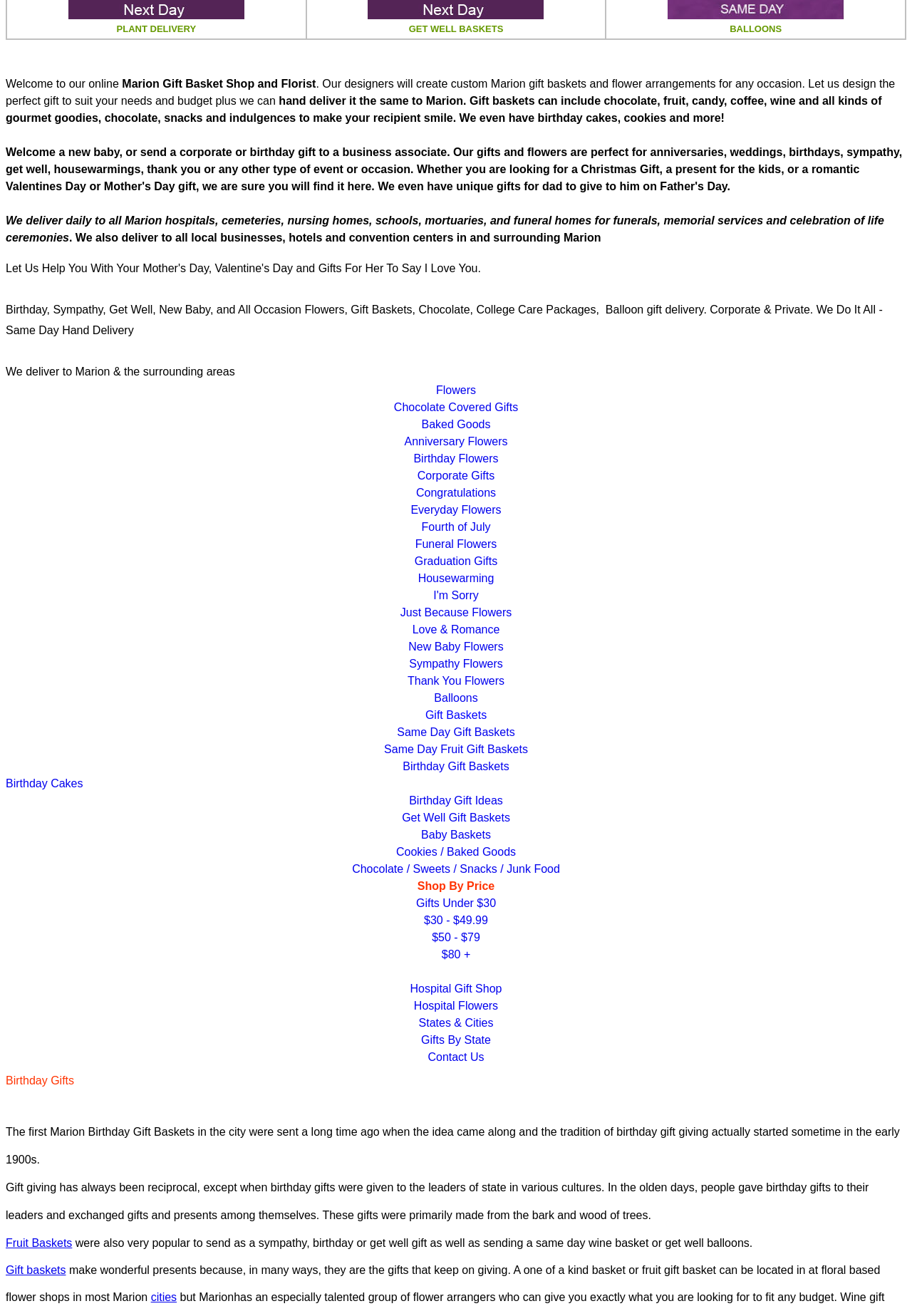Answer the question with a single word or phrase: 
Are same-day deliveries available?

Yes